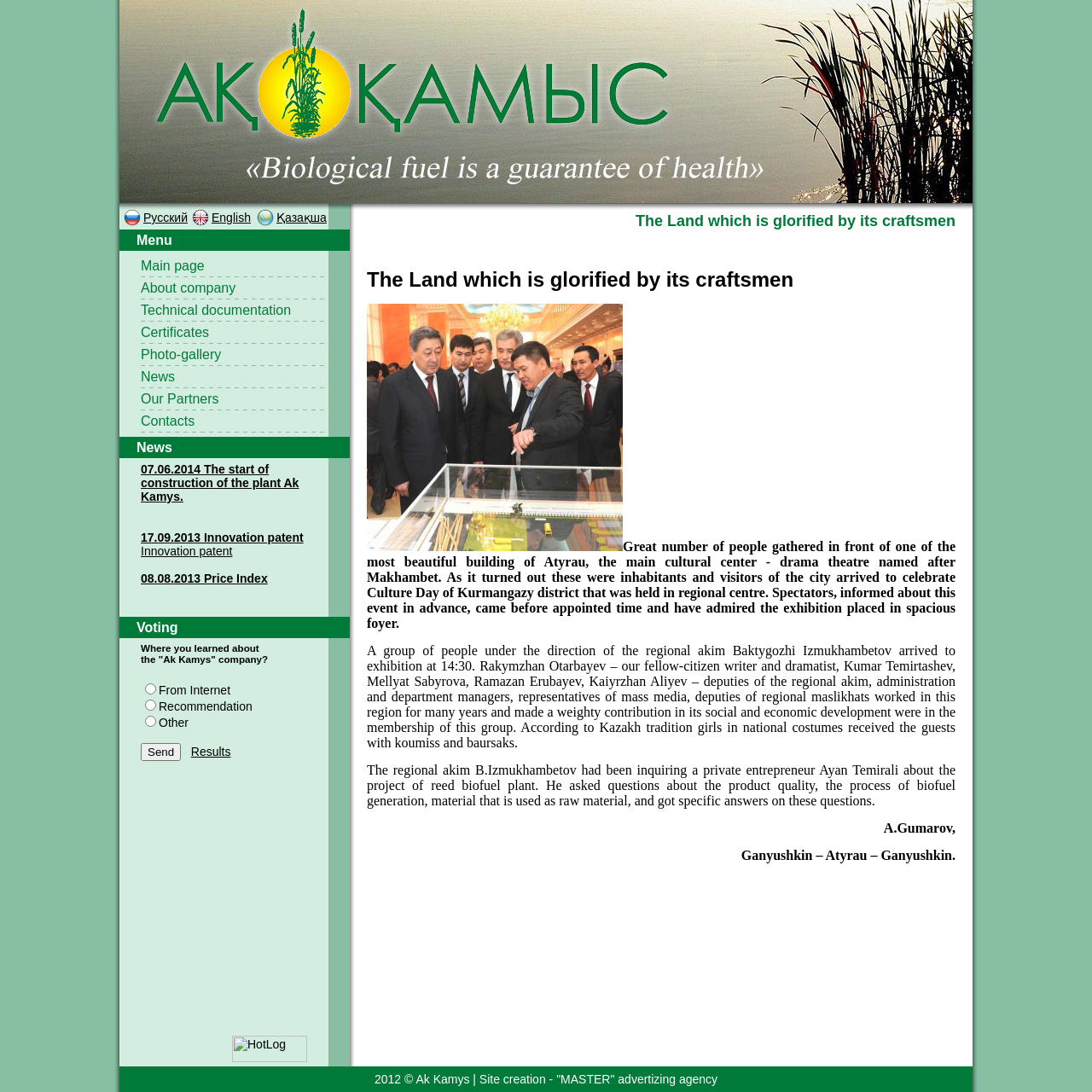What is the main product of the company?
Please provide an in-depth and detailed response to the question.

The main product of the company can be inferred from the description 'biofuel production plant' in the top-left corner of the webpage, which suggests that the company is involved in the production of biofuel.